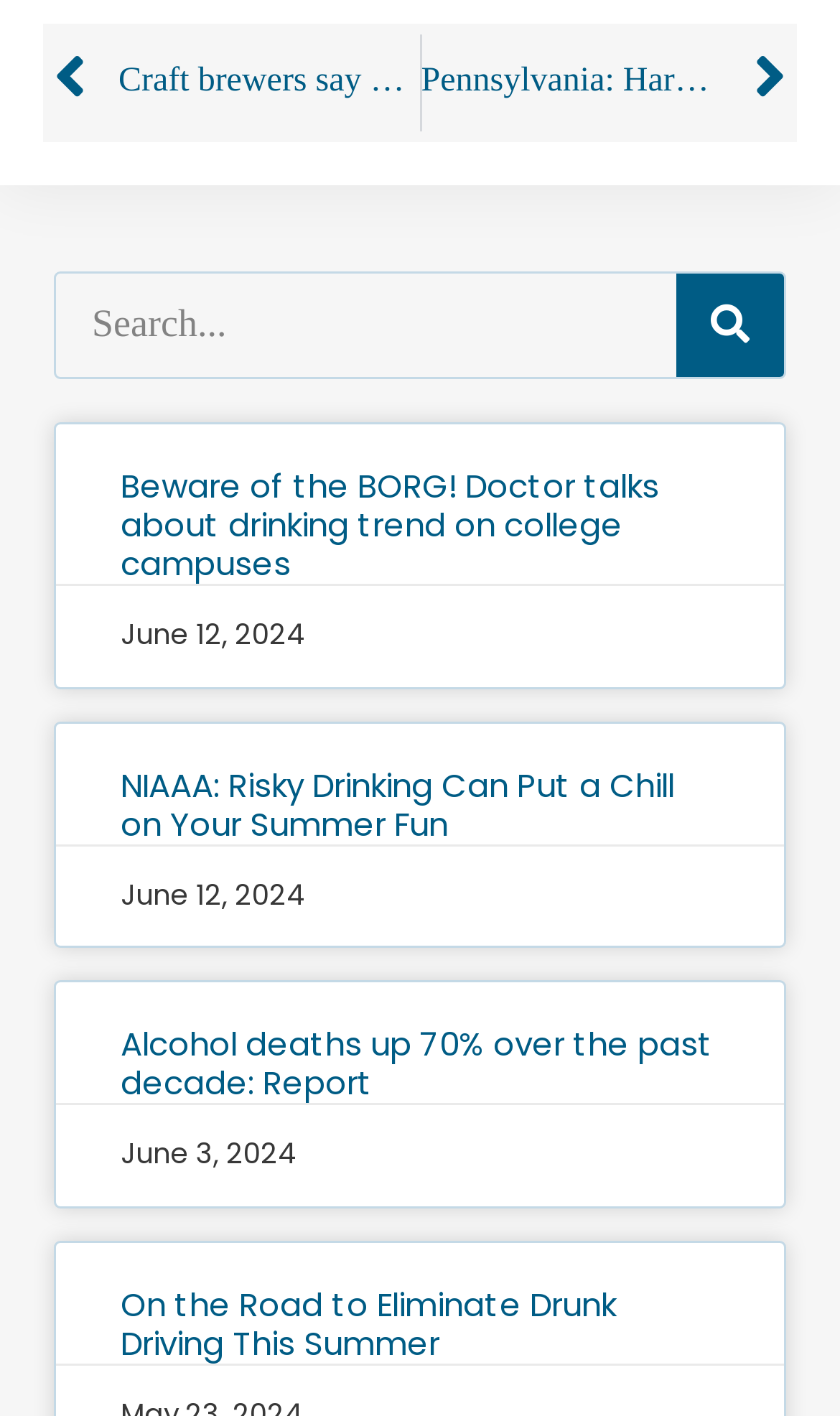Predict the bounding box of the UI element based on this description: "Search".

[0.805, 0.193, 0.933, 0.266]